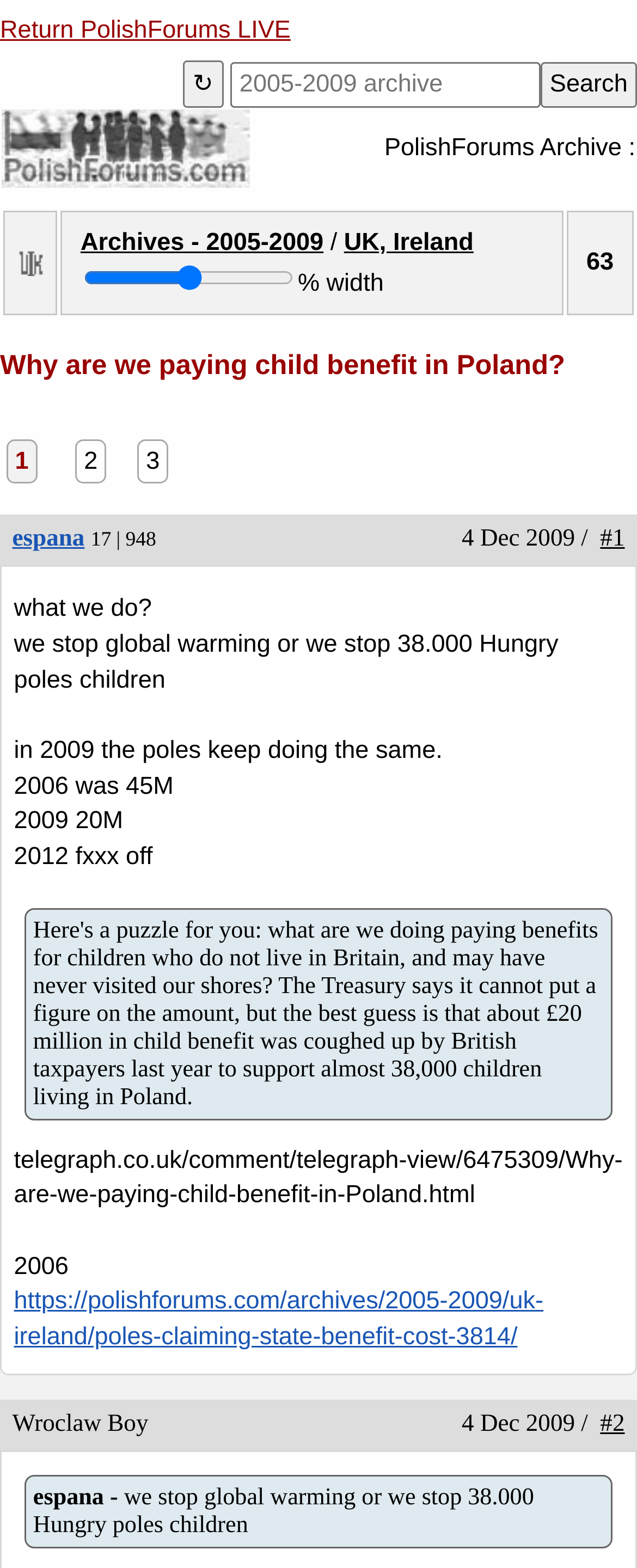Please specify the bounding box coordinates of the element that should be clicked to execute the given instruction: 'Click on the link '#1''. Ensure the coordinates are four float numbers between 0 and 1, expressed as [left, top, right, bottom].

[0.942, 0.335, 0.981, 0.352]